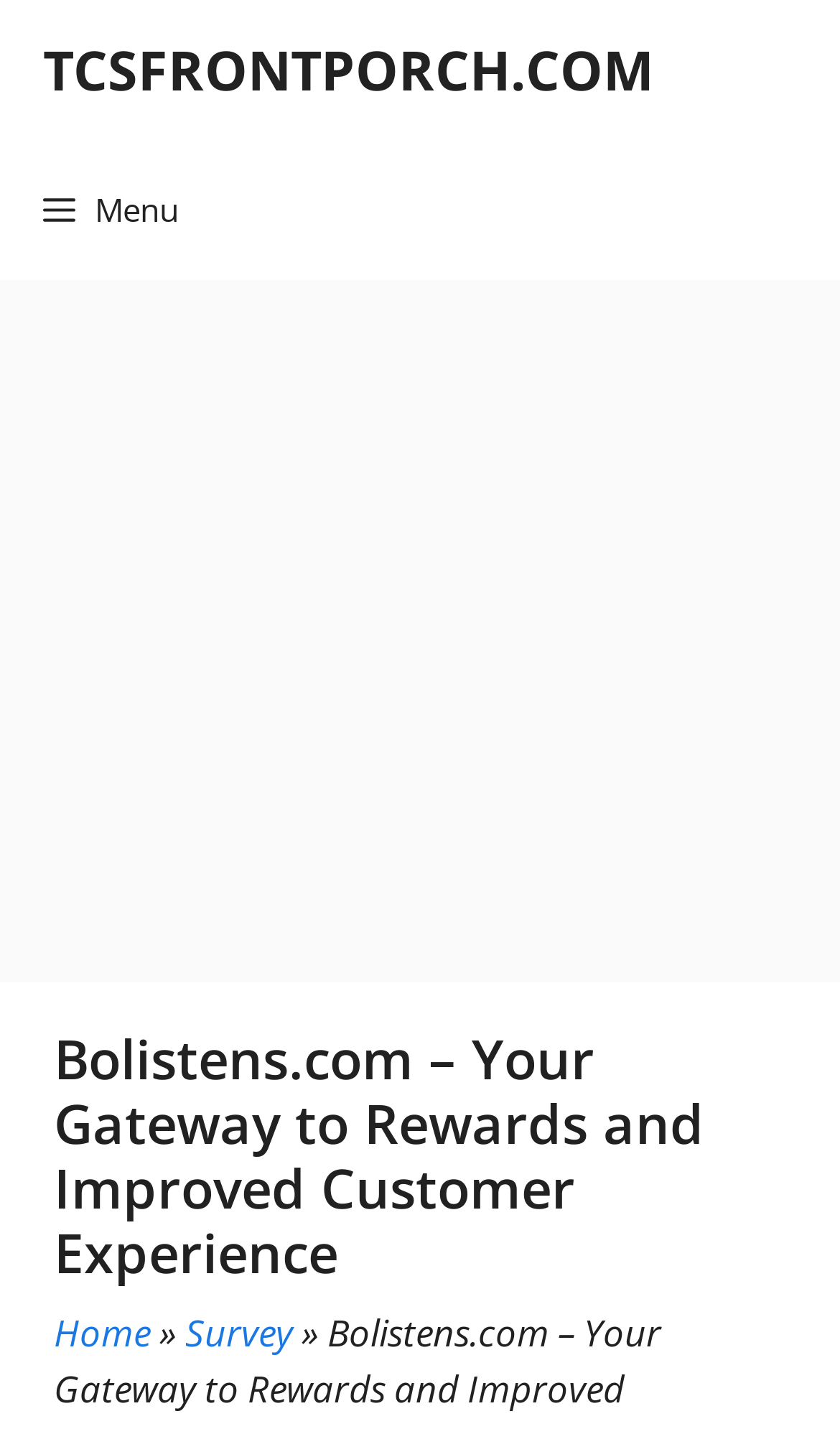What is the primary navigation menu?
From the screenshot, provide a brief answer in one word or phrase.

Menu